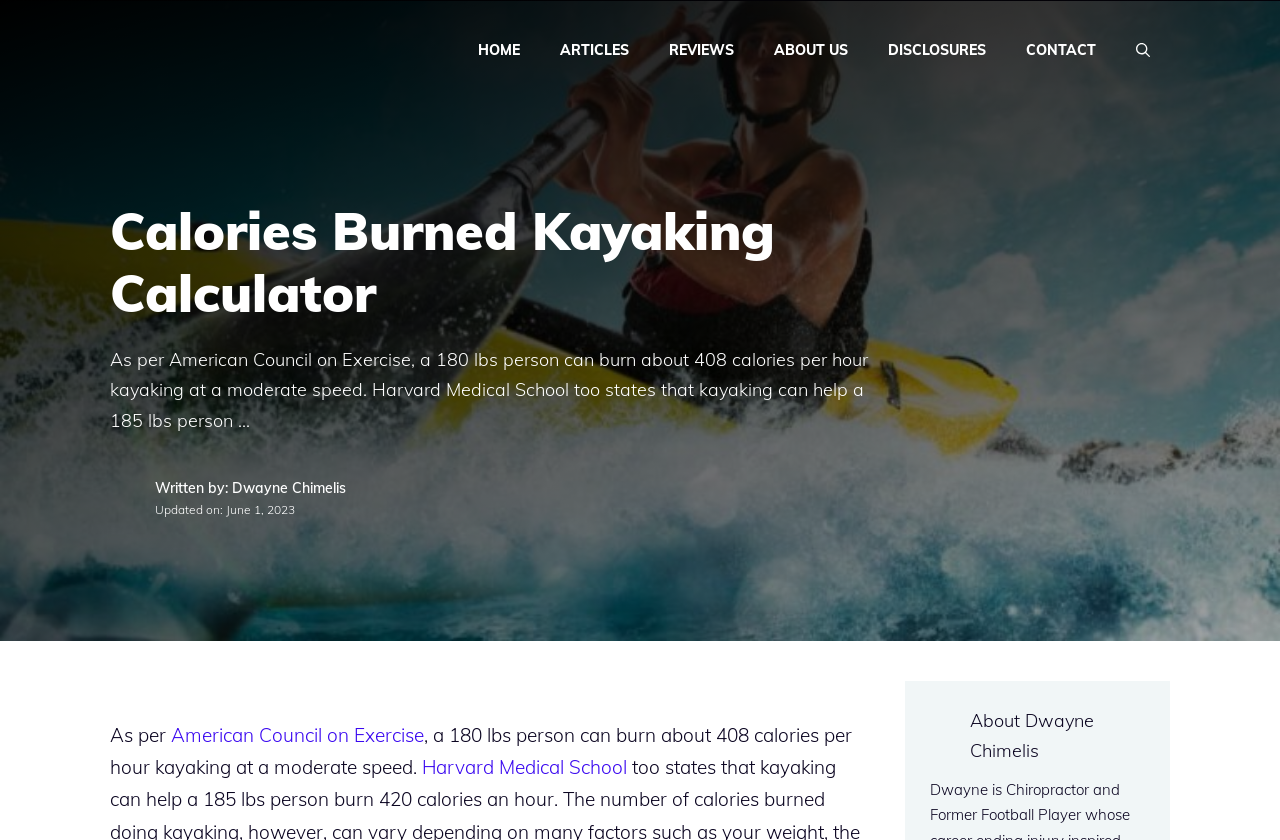Bounding box coordinates are given in the format (top-left x, top-left y, bottom-right x, bottom-right y). All values should be floating point numbers between 0 and 1. Provide the bounding box coordinate for the UI element described as: American Council on Exercise

[0.134, 0.86, 0.331, 0.889]